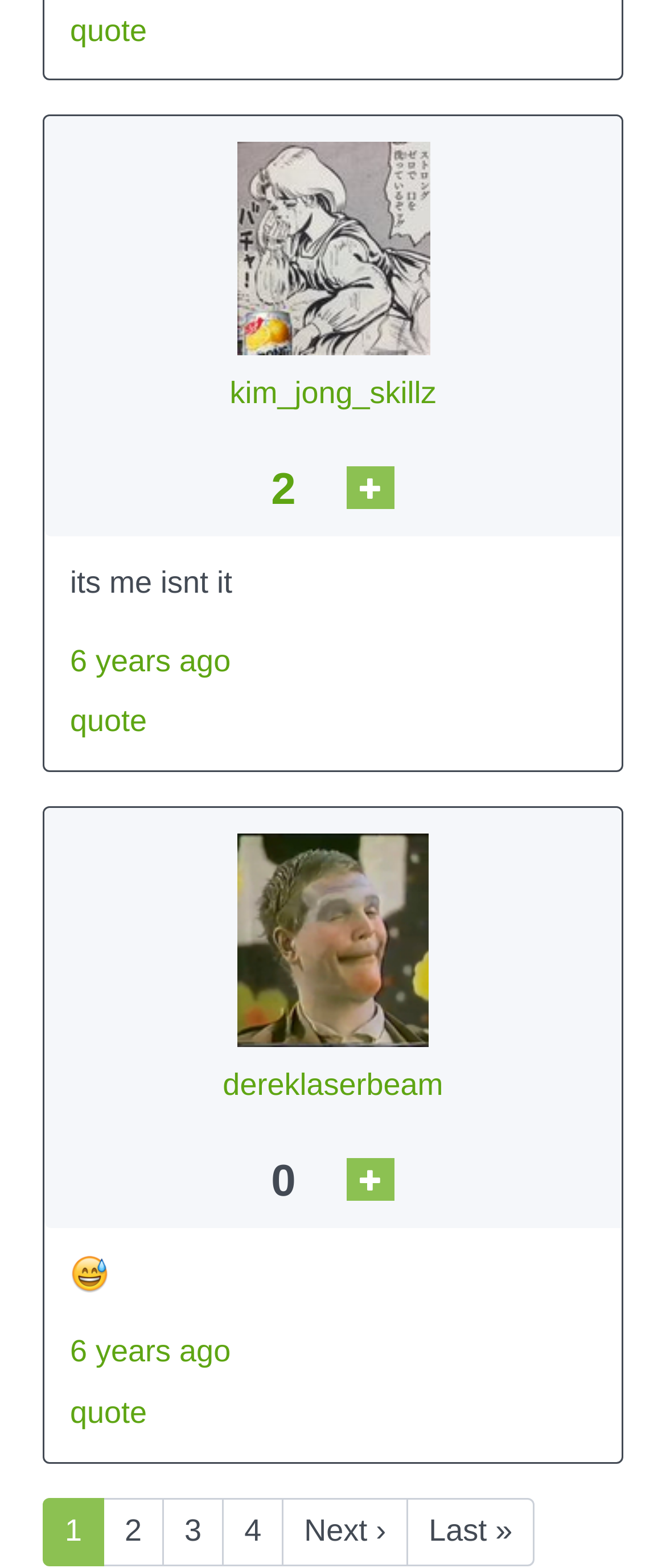Find the bounding box of the UI element described as follows: "6 years ago".

[0.105, 0.41, 0.346, 0.432]